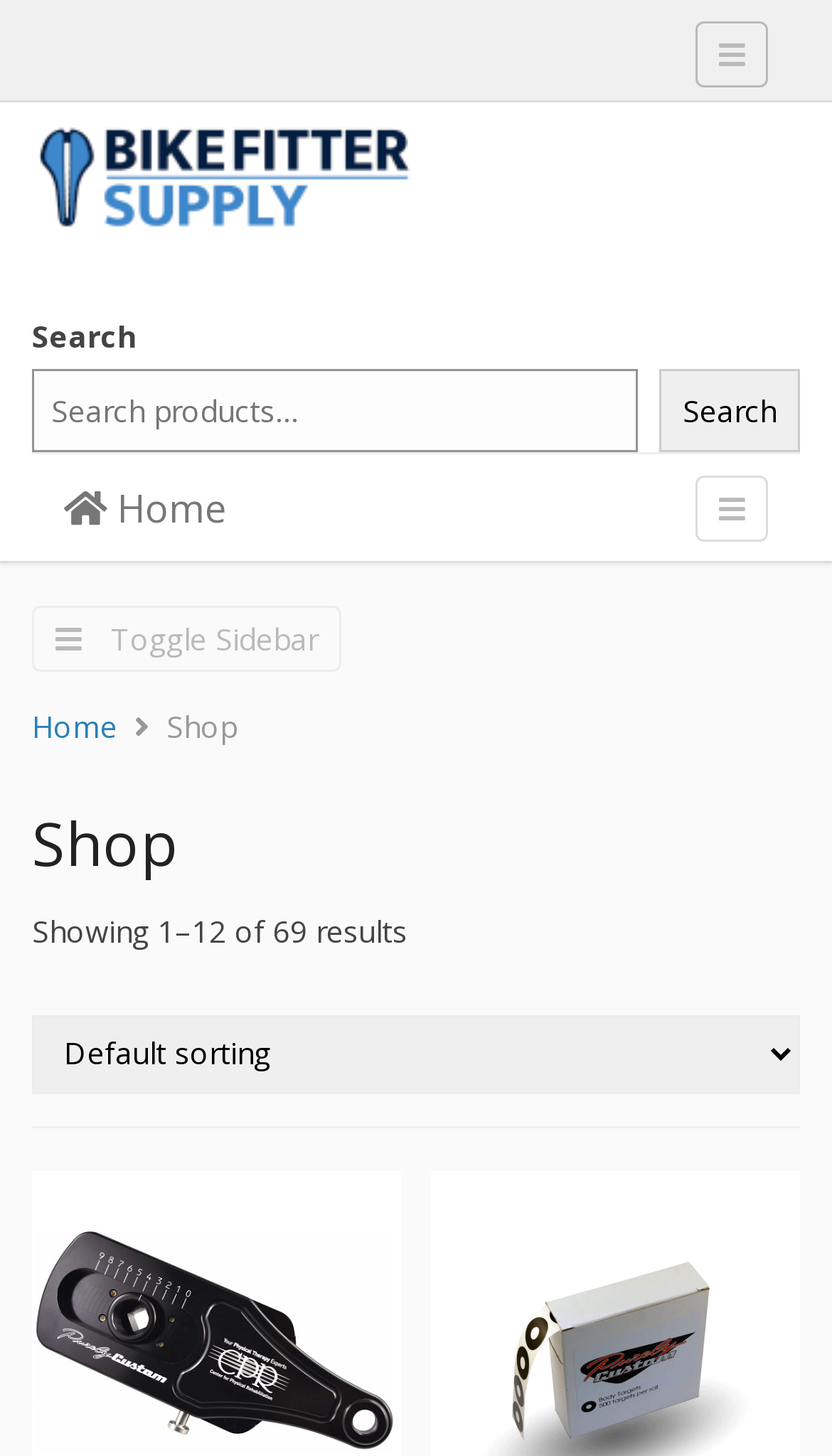What is the function of the button with a toggle navigation icon?
By examining the image, provide a one-word or phrase answer.

Toggle navigation